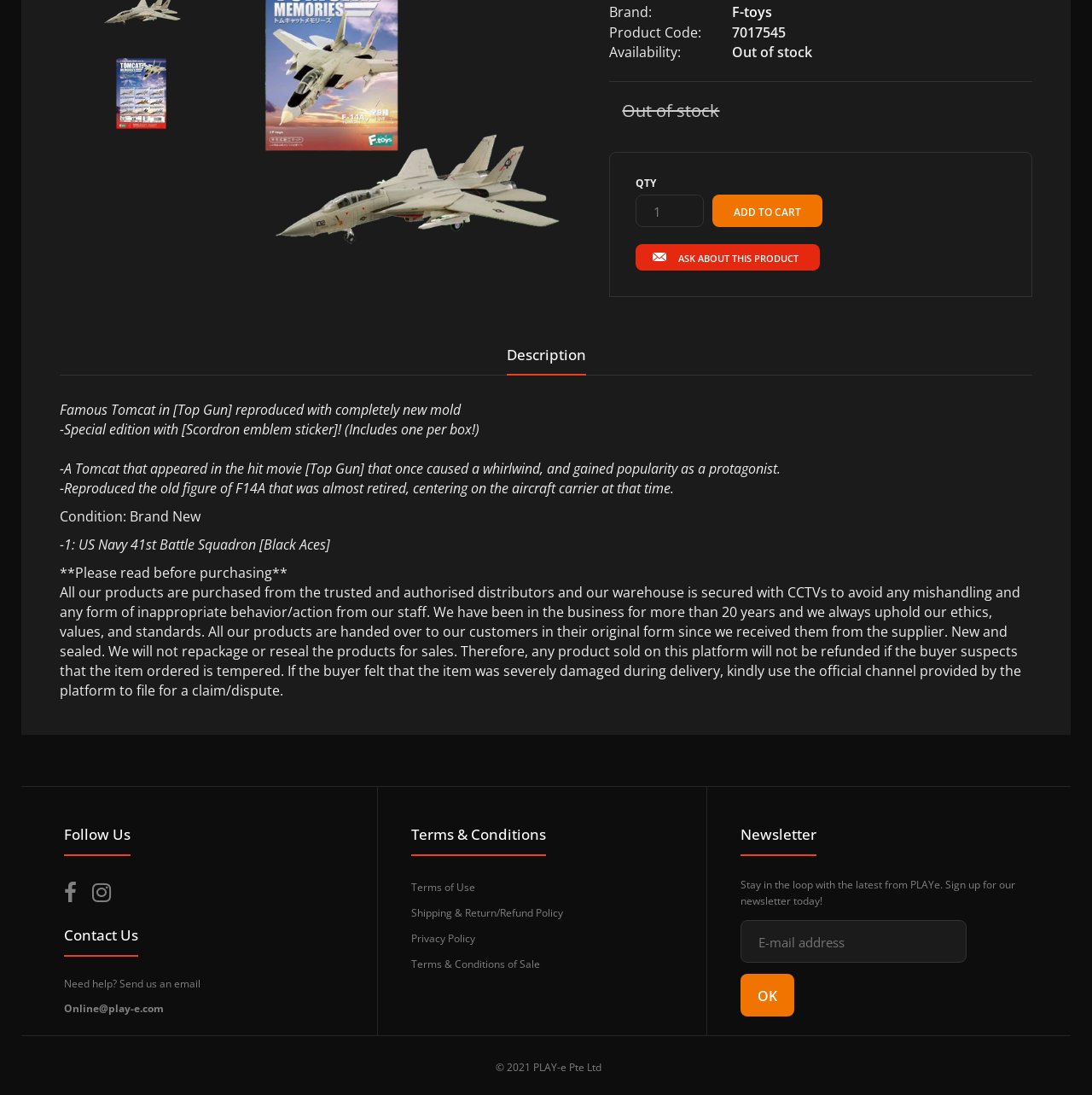Using the provided element description, identify the bounding box coordinates as (top-left x, top-left y, bottom-right x, bottom-right y). Ensure all values are between 0 and 1. Description: Facebook

None